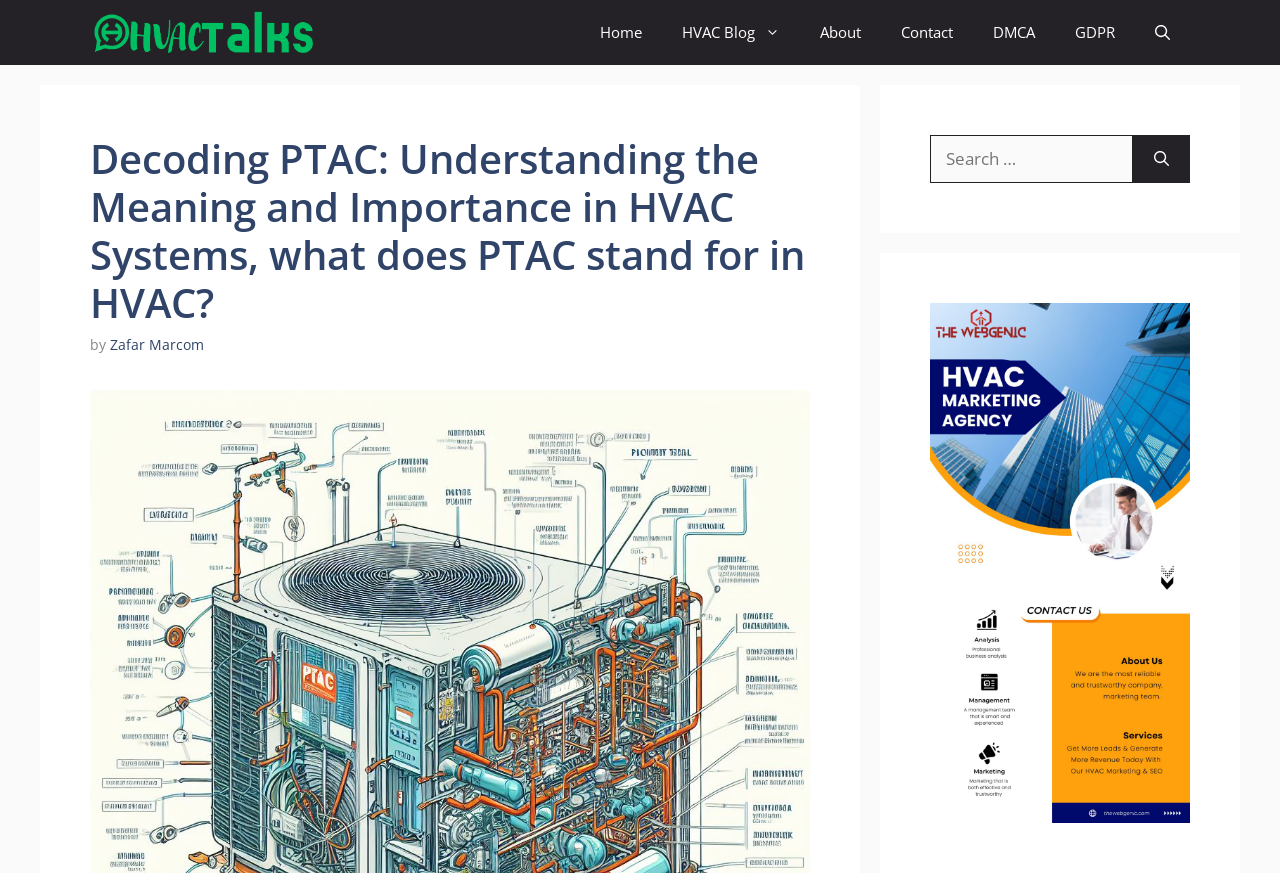Please specify the bounding box coordinates for the clickable region that will help you carry out the instruction: "read HVAC blog".

[0.517, 0.0, 0.625, 0.074]